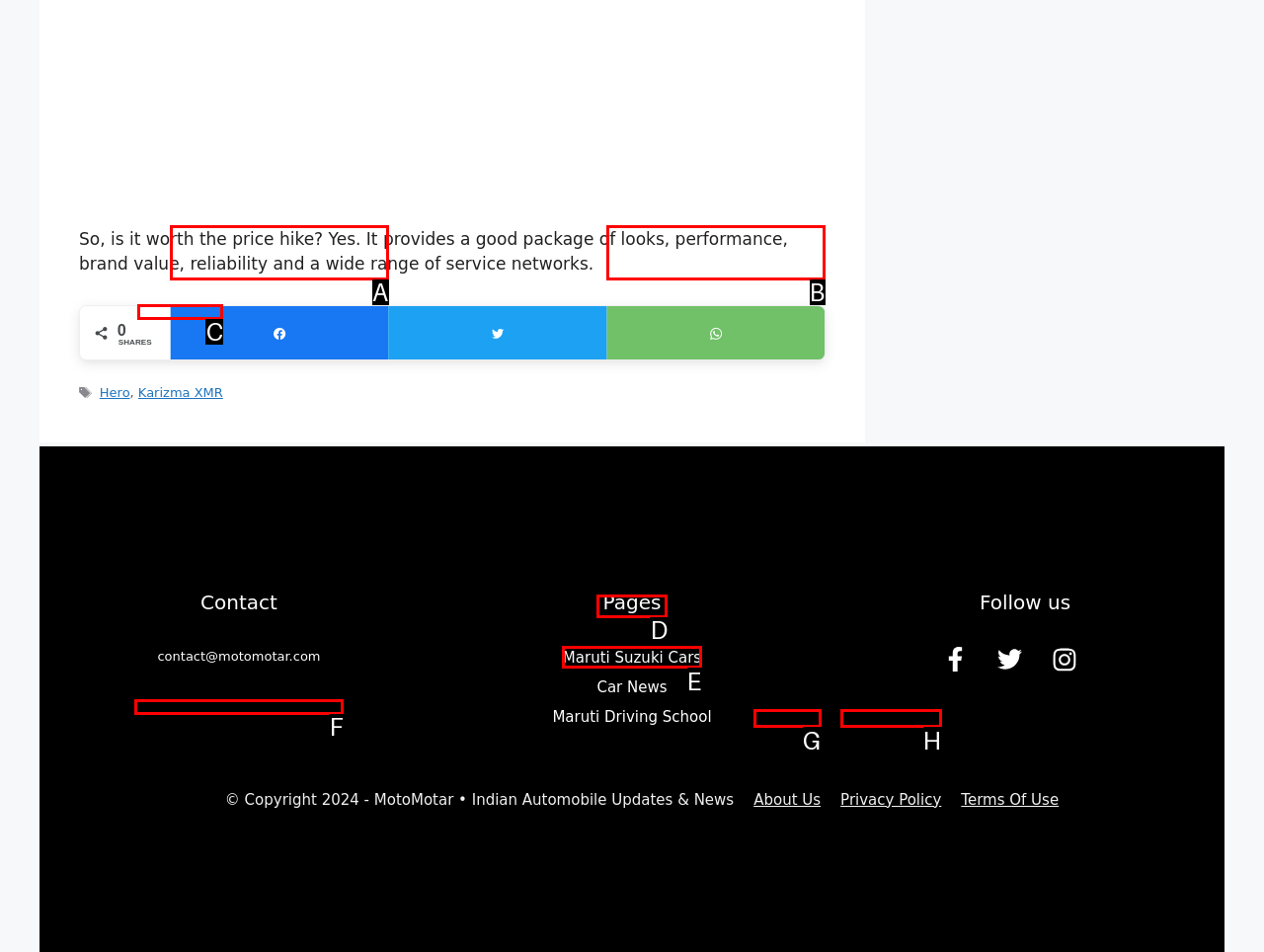Determine which element should be clicked for this task: View the 'OUR TEAM' section
Answer with the letter of the selected option.

None